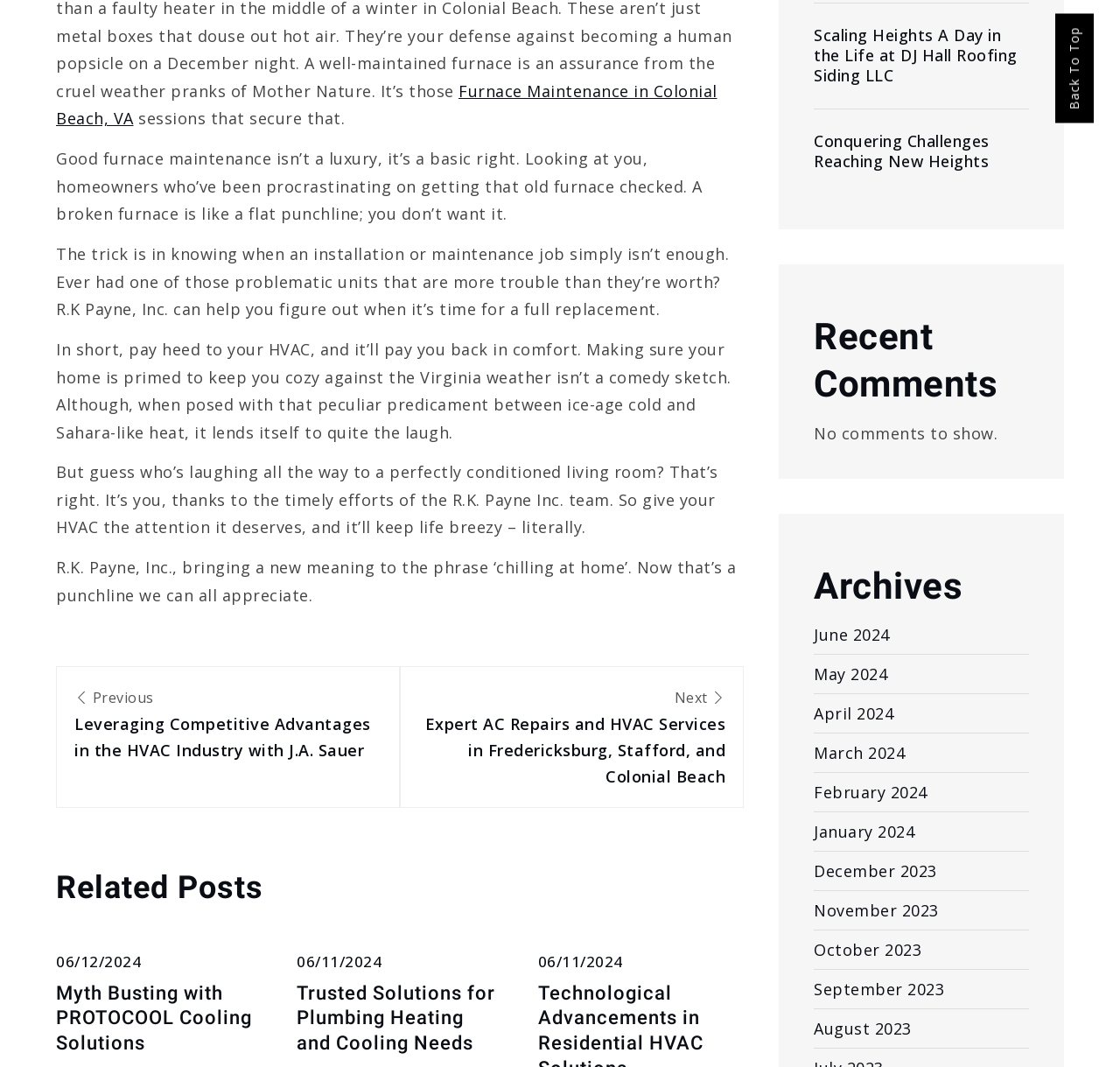Locate the bounding box coordinates of the item that should be clicked to fulfill the instruction: "Go to 'Previous Leveraging Competitive Advantages in the HVAC Industry with J.A. Sauer'".

[0.066, 0.645, 0.341, 0.715]